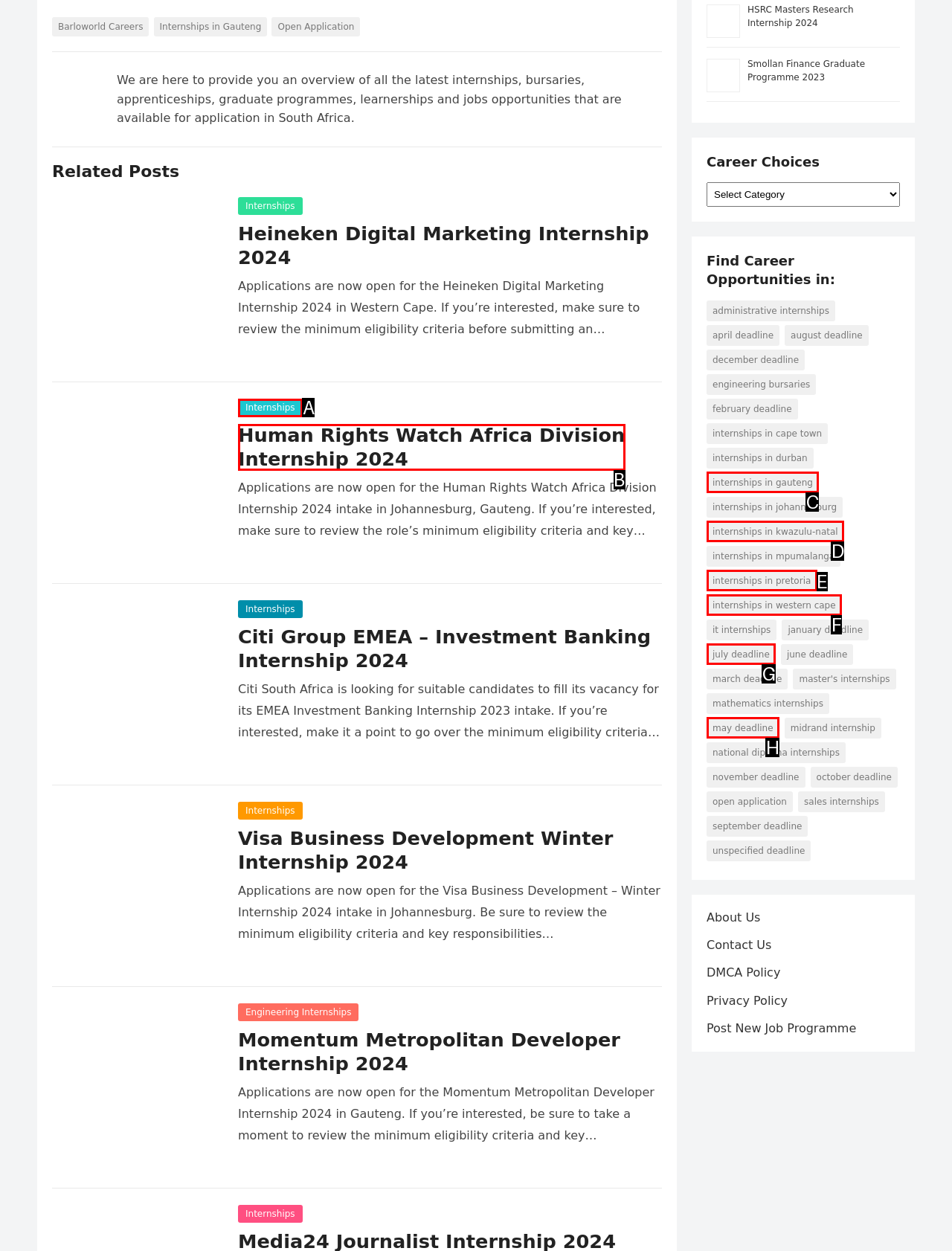Based on the description: Internships in Western Cape, select the HTML element that fits best. Provide the letter of the matching option.

F